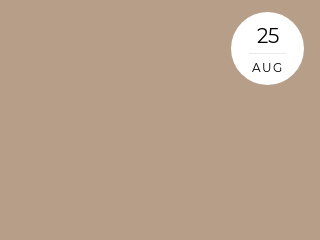Produce a meticulous caption for the image.

The image features a simple and elegant design with a soft, neutral brown background. Dominating the upper right corner is a circular graphic that contains the date "25" prominently displayed in the center, alongside the text "AUG" written in a smaller font beneath it, indicating the month of August. This minimalist aesthetic is often used in digital layouts to highlight important dates or events, aligning with themes of organization and planning. The overall look creates an inviting atmosphere, suggesting a connection to content related to dance or artistic expression, likely tied to upcoming workshops or events in the dance community.